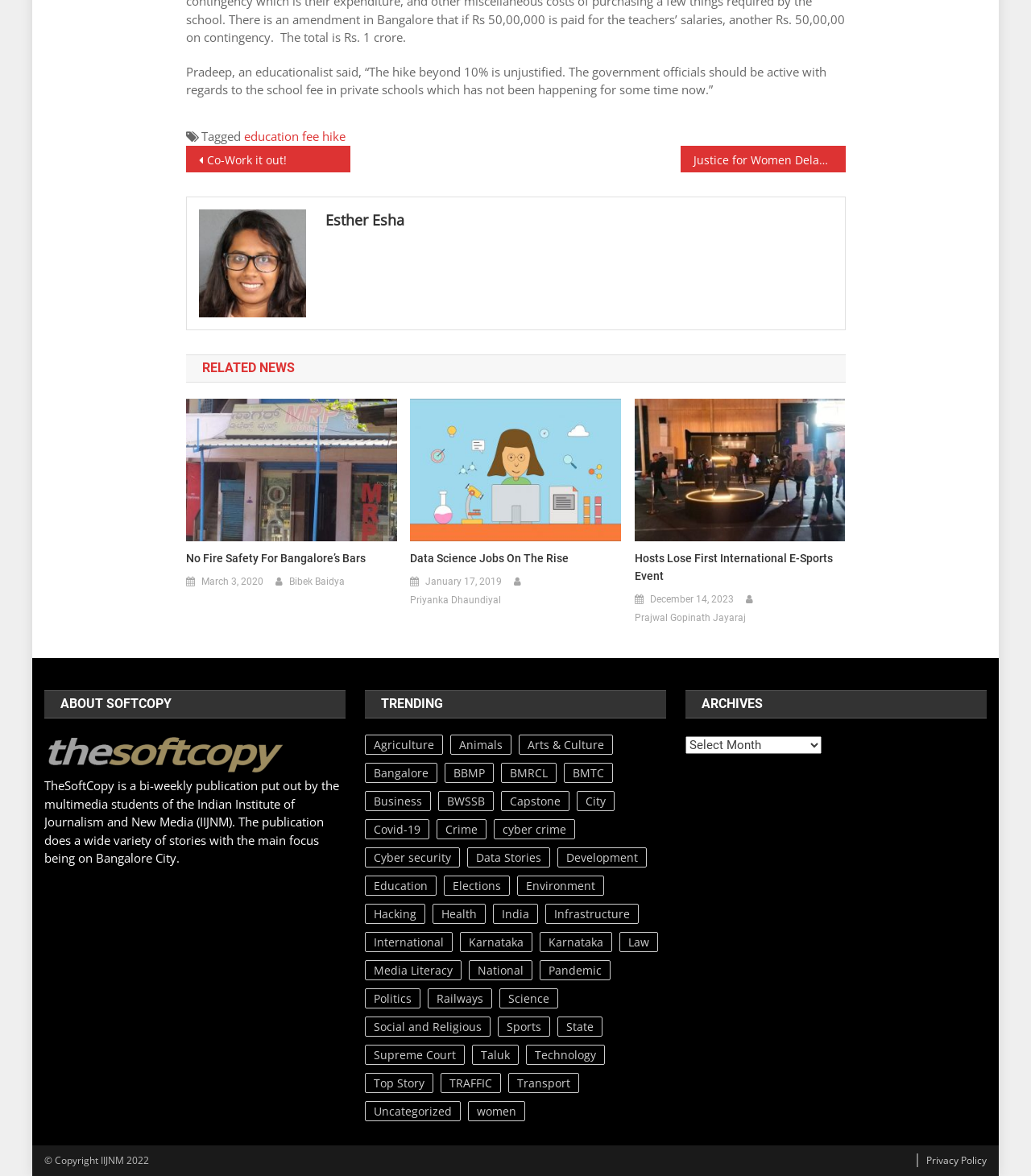Could you locate the bounding box coordinates for the section that should be clicked to accomplish this task: "View the 'RELATED NEWS' section".

[0.18, 0.301, 0.82, 0.325]